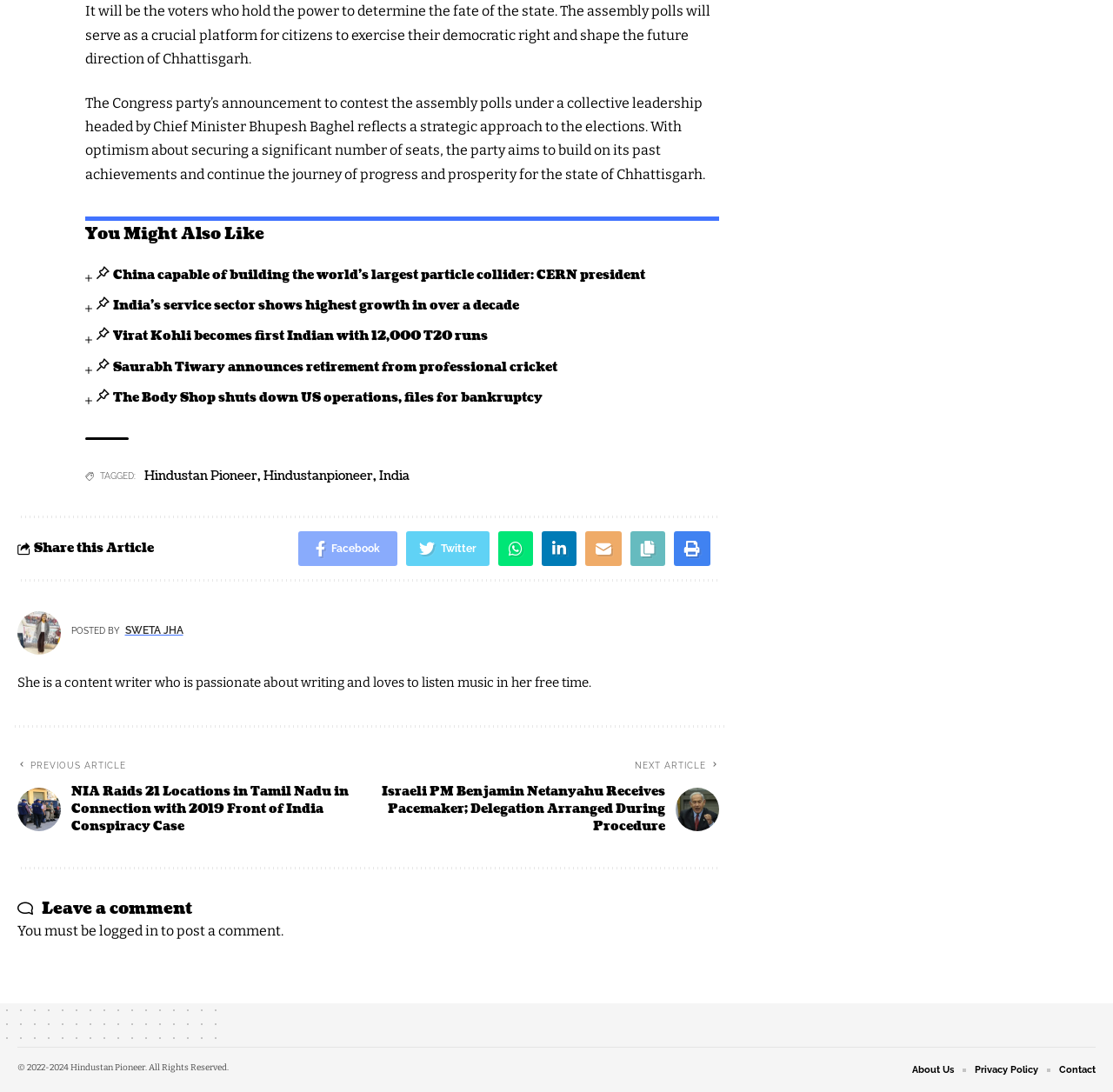Show the bounding box coordinates for the HTML element described as: "logged in".

[0.089, 0.845, 0.142, 0.86]